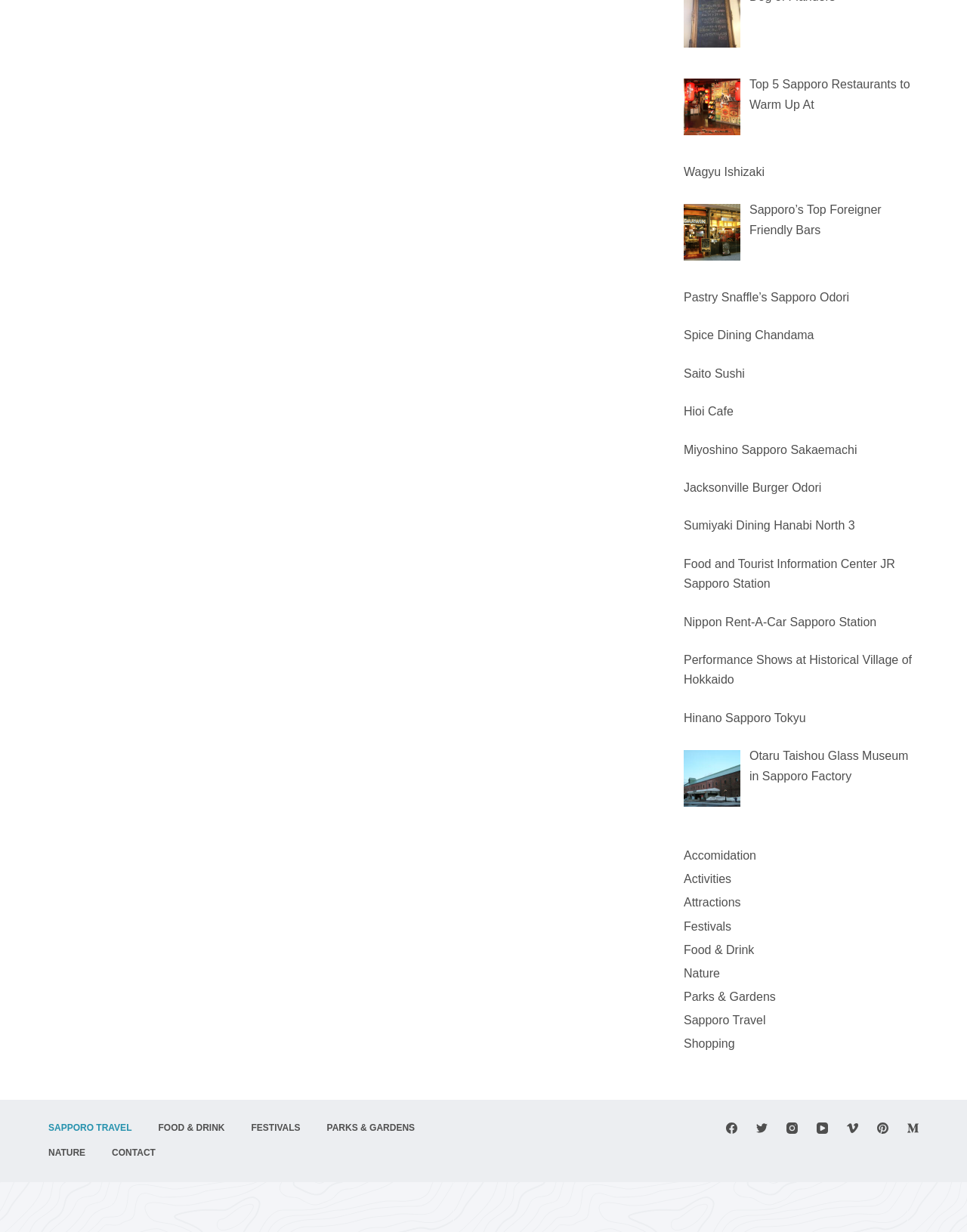What type of information is provided on this webpage?
Provide an in-depth and detailed answer to the question.

Based on the links and images on the webpage, it appears to provide information about travel, including restaurants, bars, accommodations, activities, attractions, and more, specifically in Sapporo.